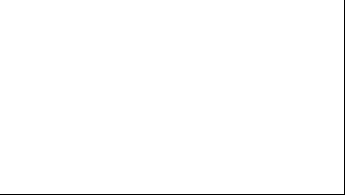Provide your answer in one word or a succinct phrase for the question: 
What is the location mentioned in the blog post?

Calgary